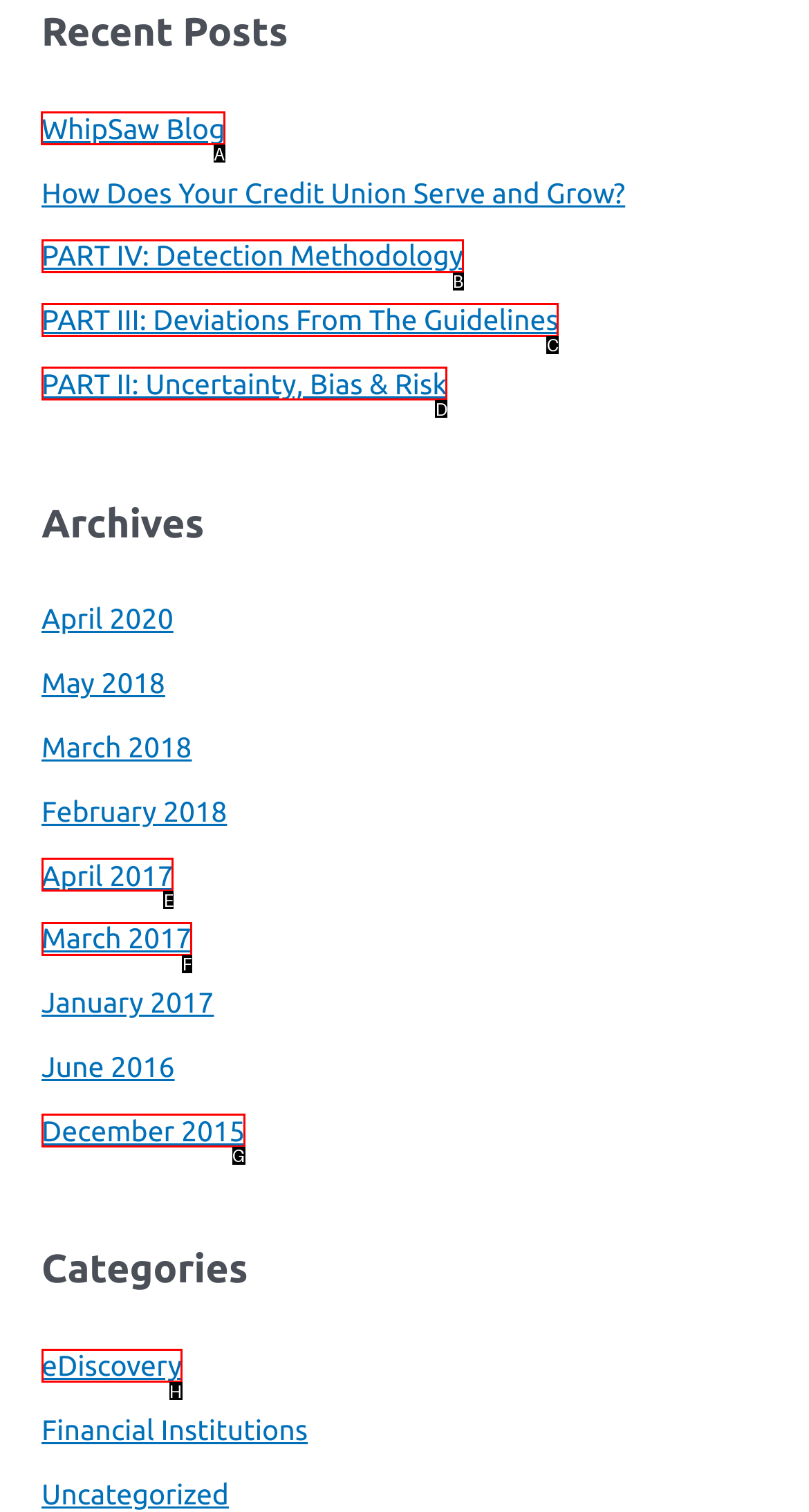To complete the task: go to WhipSaw Blog, which option should I click? Answer with the appropriate letter from the provided choices.

A